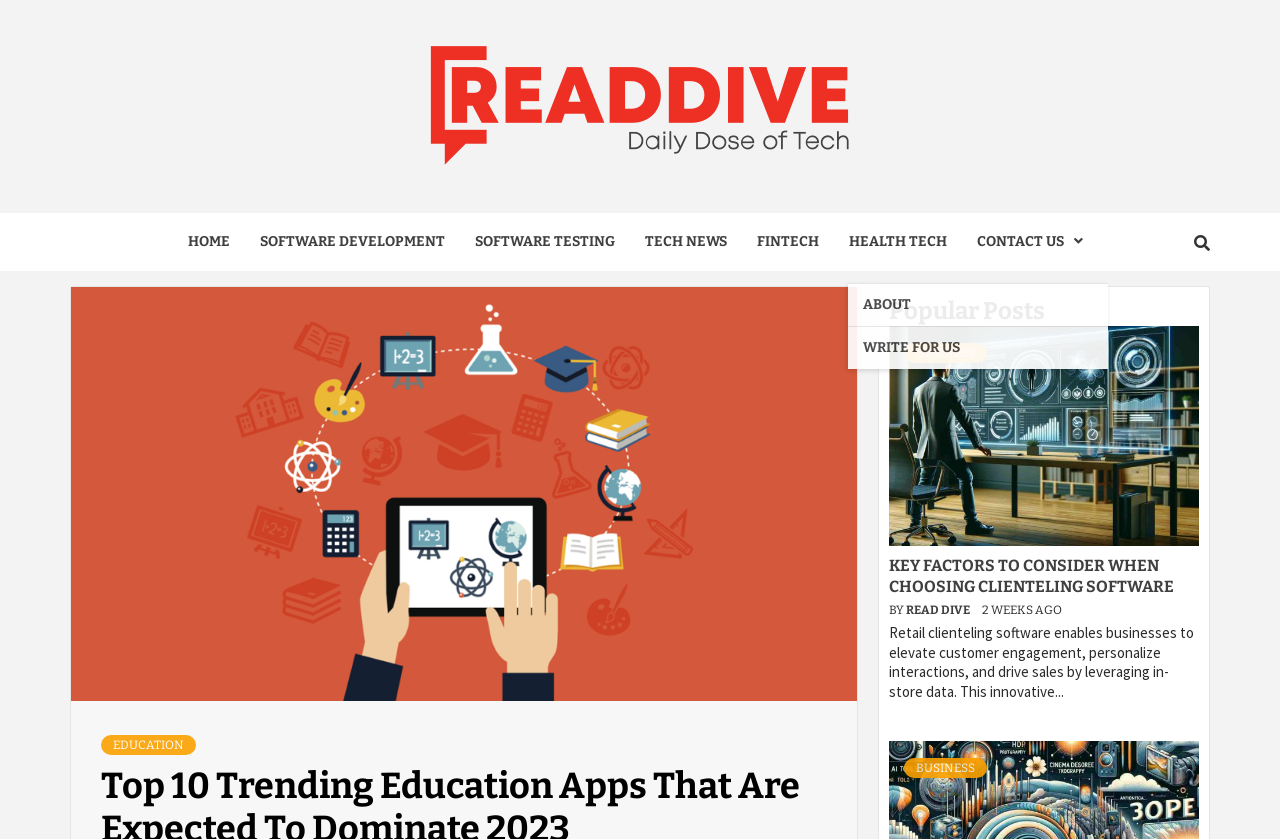Identify the bounding box of the UI component described as: "LAAS KB Survey!".

None